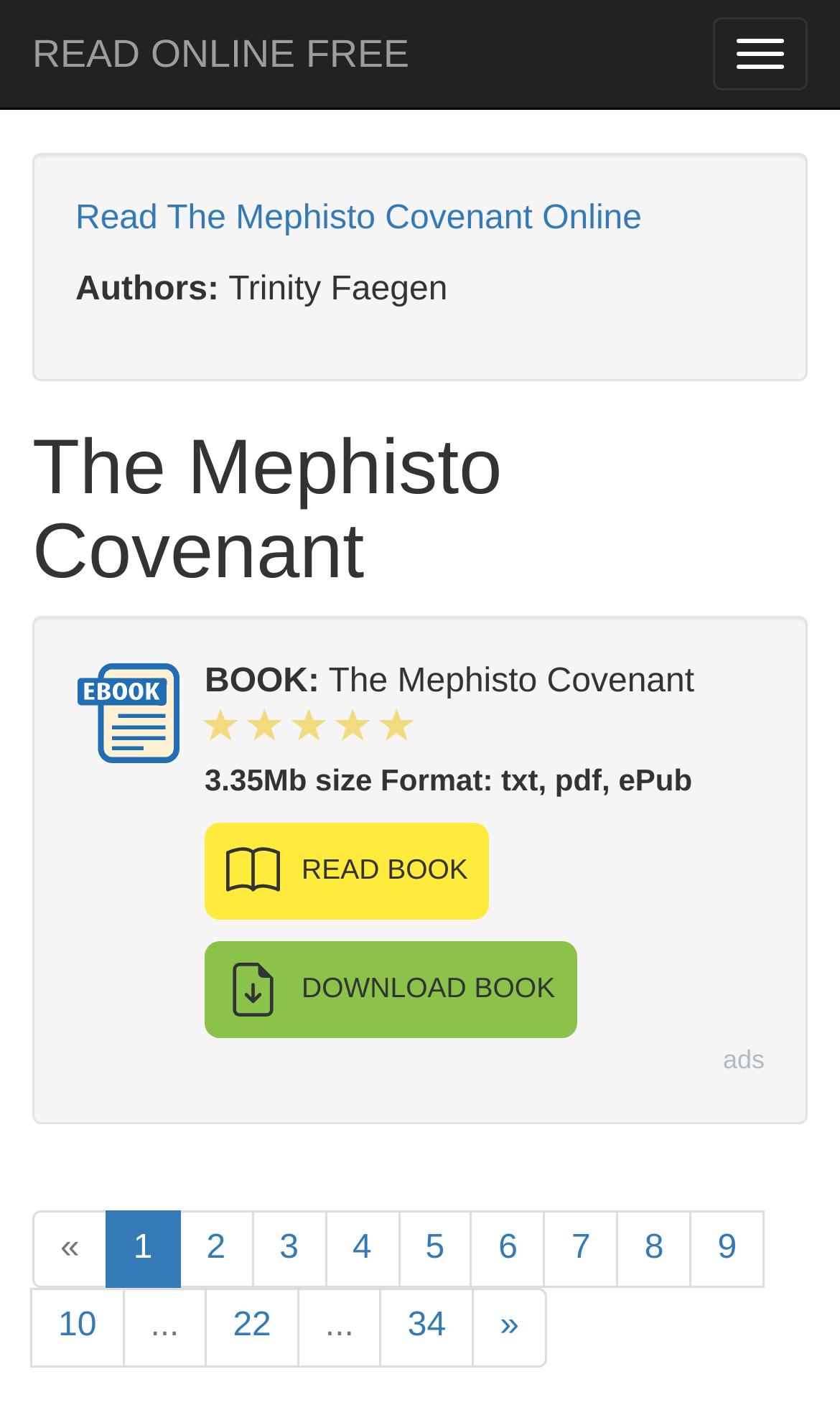Summarize the webpage comprehensively, mentioning all visible components.

This webpage is about the book "The Mephisto Covenant" by author Trinity Faegen. At the top, there is a button to toggle navigation and a prominent link to "READ ONLINE FREE". Below this, there is a link to "Read The Mephisto Covenant Online" and a section displaying the author's name. 

The main title "The Mephisto Covenant" is displayed in a large font, followed by an image. Below the image, there is a section with the book's details, including its size and format. 

There are two prominent links, "READ BOOK" and "DOWNLOAD BOOK", both accompanied by small images. These links are positioned side by side, with the "READ BOOK" link on the left and the "DOWNLOAD BOOK" link on the right.

At the bottom of the page, there is a section with pagination links, ranging from 1 to 10, and then 22 and 34, with ellipsis in between, indicating that there are more pages. The pagination links are aligned horizontally, with the first 10 links on the first row and the remaining links on the second row.